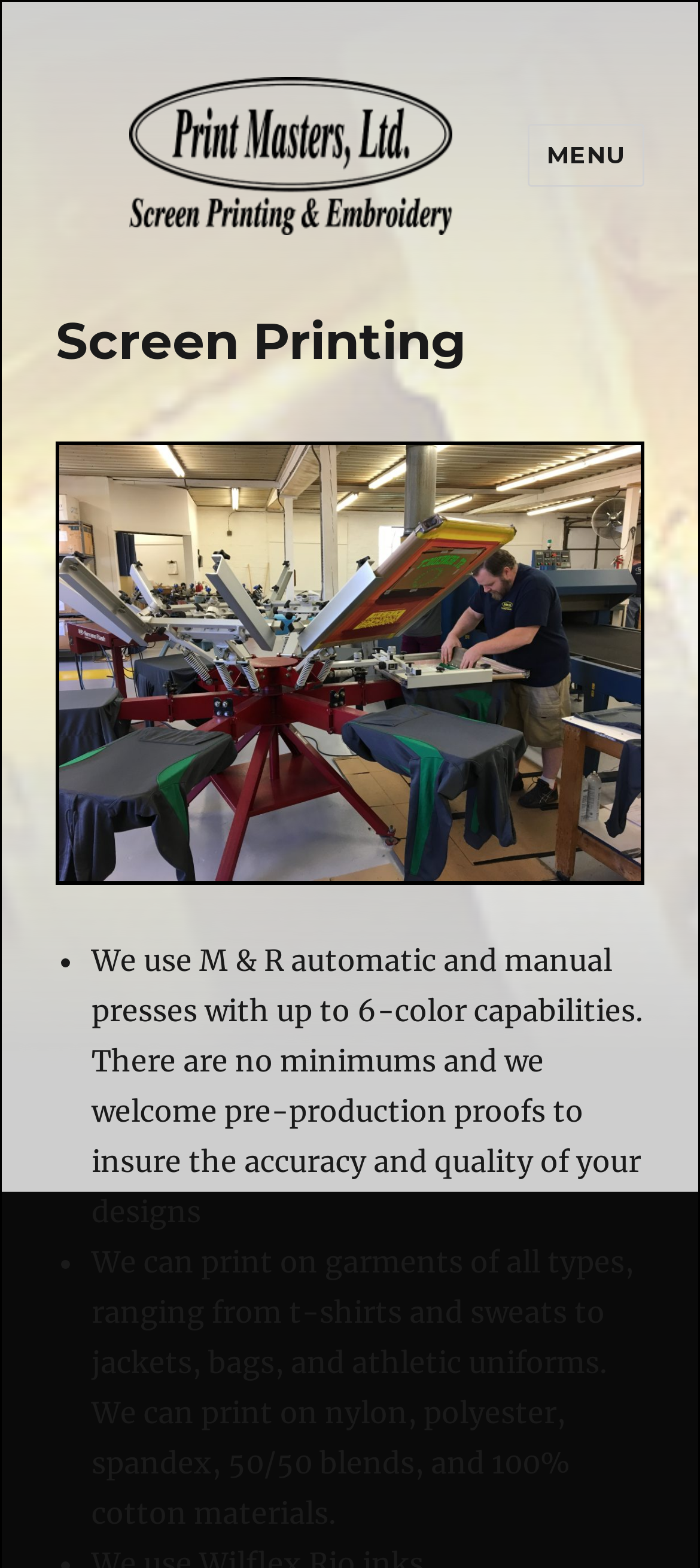What types of garments can be printed on?
Using the information presented in the image, please offer a detailed response to the question.

The webpage explicitly states that they can print on garments of all types, including t-shirts, sweats, jackets, bags, and athletic uniforms, as mentioned in the second bullet point under the 'Screen Printing' header.